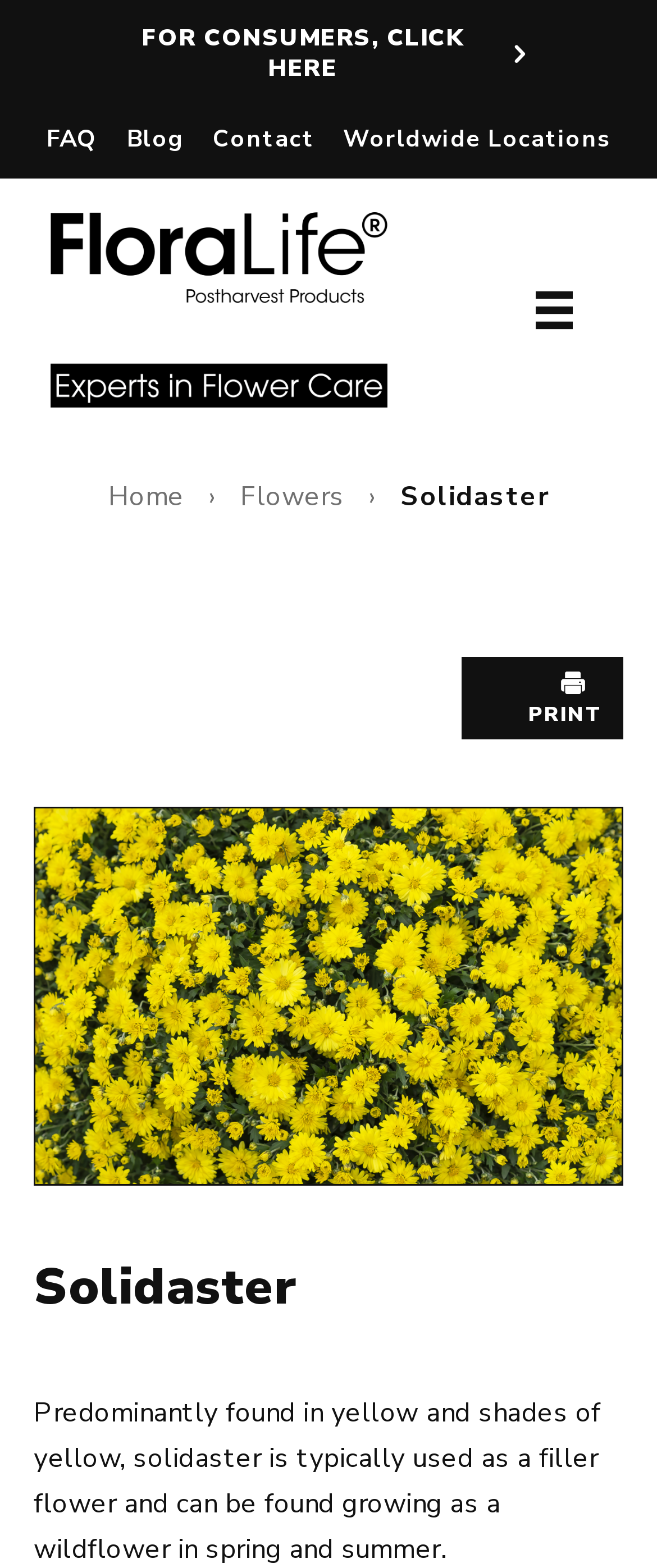Please identify the bounding box coordinates of the element I need to click to follow this instruction: "View Solidaster".

[0.61, 0.305, 0.835, 0.329]